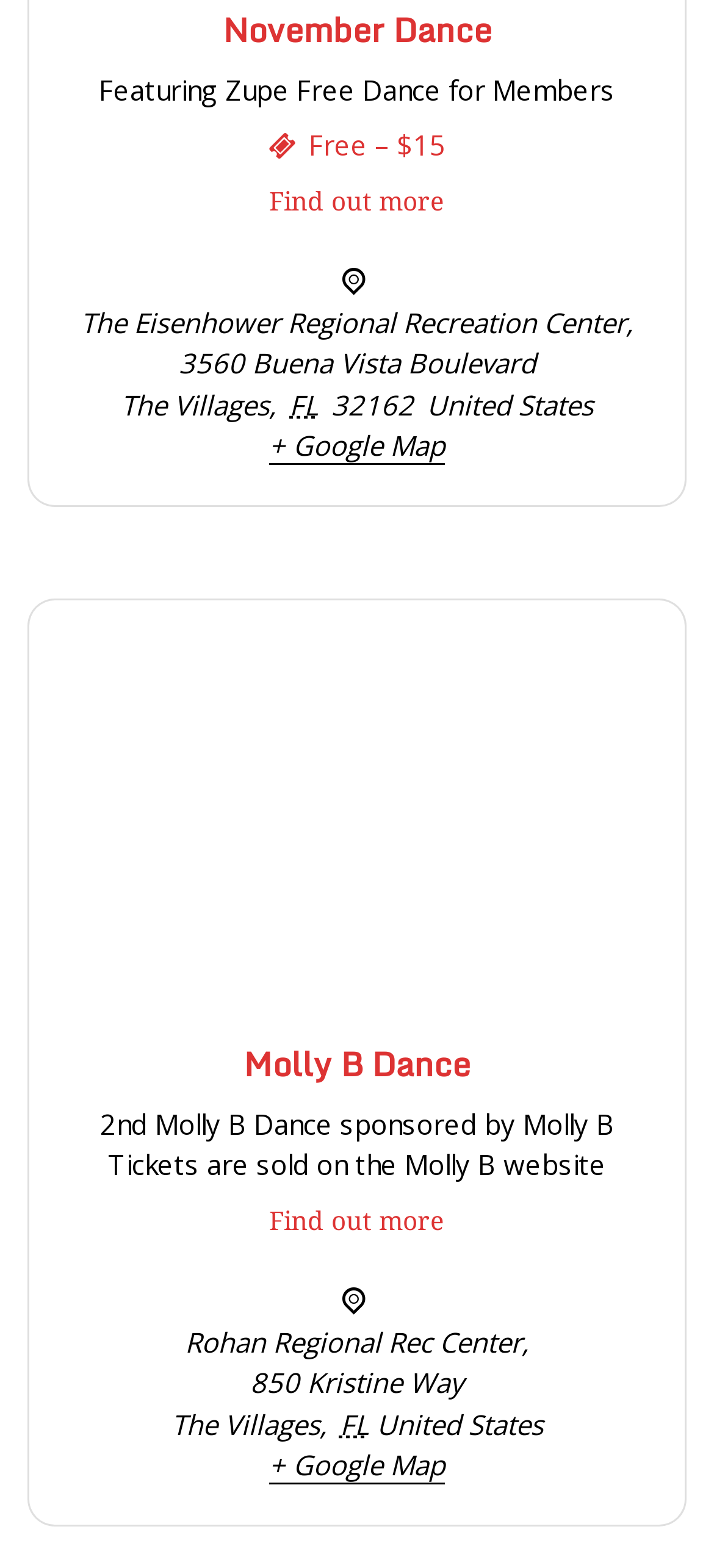Locate the bounding box coordinates of the clickable region to complete the following instruction: "Find out more about Rohan Regional Rec Center."

[0.259, 0.844, 0.731, 0.867]